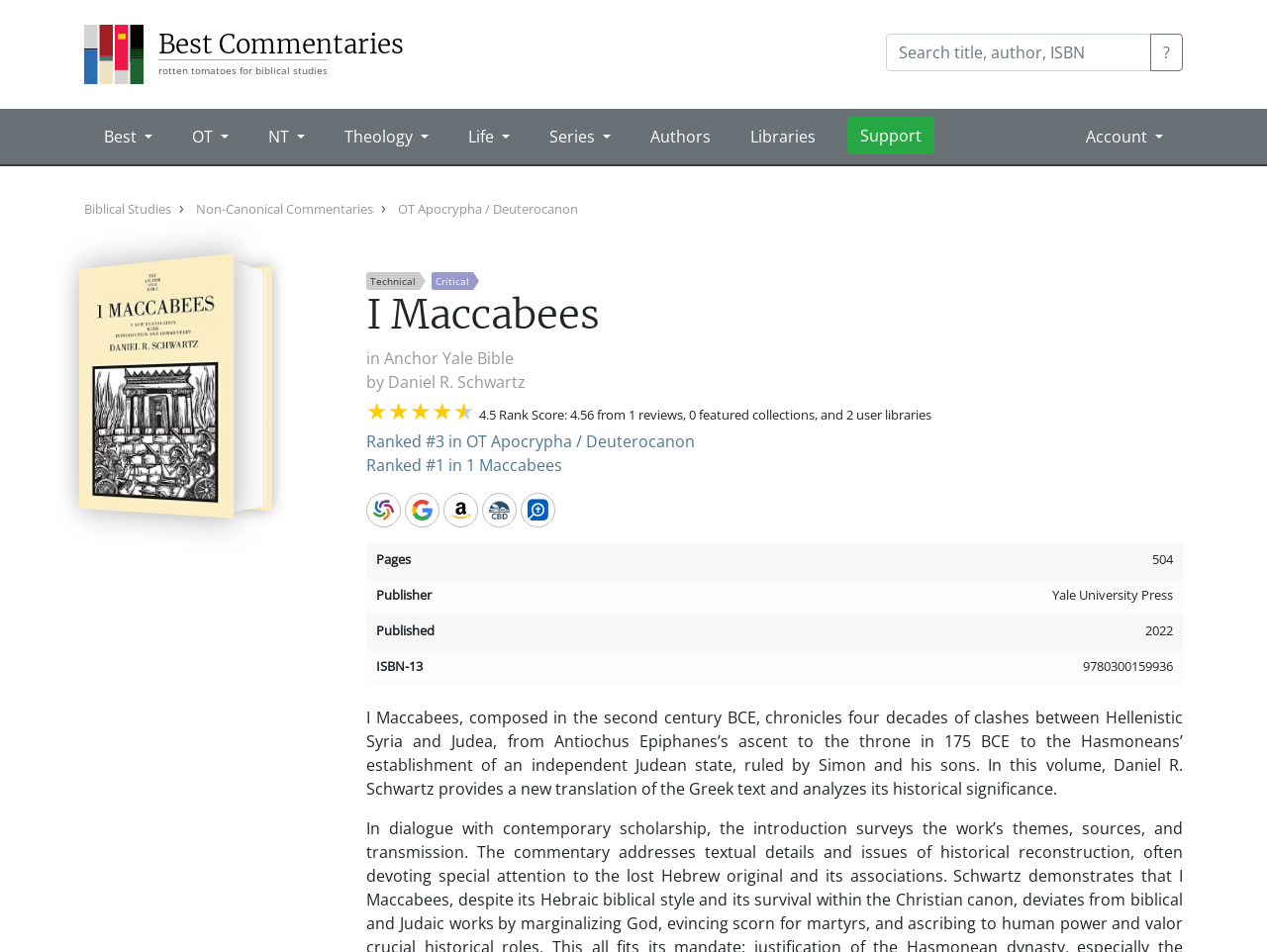What is the rank score of this commentary?
Please ensure your answer is as detailed and informative as possible.

The rank score of this commentary is mentioned in the webpage as '4.5 Rank Score: 4.56 from 1 reviews, 0 featured collections, and 2 user libraries' which is located below the book title and author name.